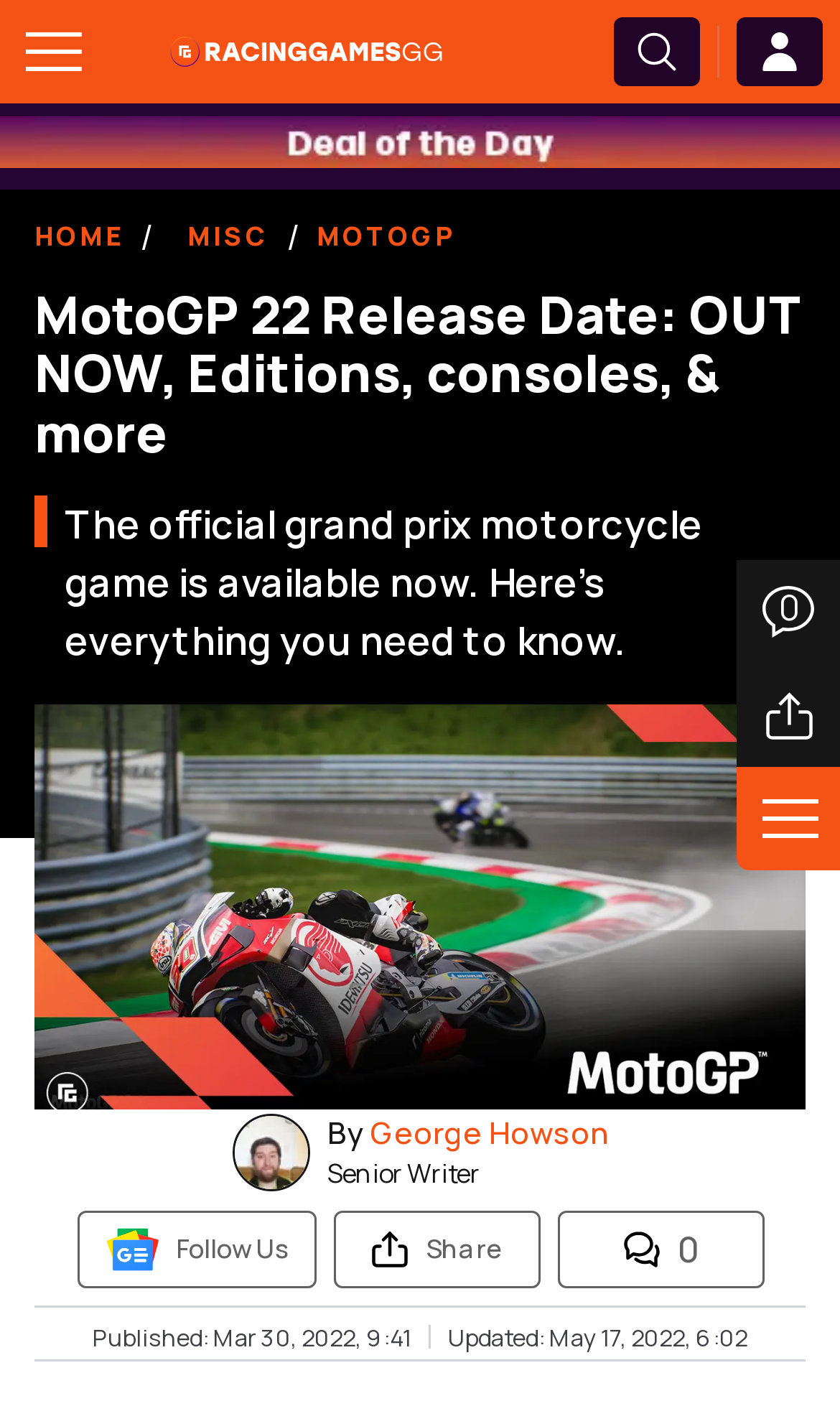Please indicate the bounding box coordinates of the element's region to be clicked to achieve the instruction: "Toggle menu". Provide the coordinates as four float numbers between 0 and 1, i.e., [left, top, right, bottom].

[0.0, 0.0, 0.123, 0.074]